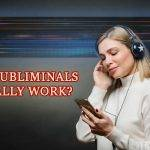What is the color of the superimposed text?
Provide an in-depth and detailed explanation in response to the question.

The question 'DO SUBLIMINALS REALLY WORK?' is superimposed on the image in bold, red text, inviting viewers to explore the effectiveness and implications of subliminal messages.